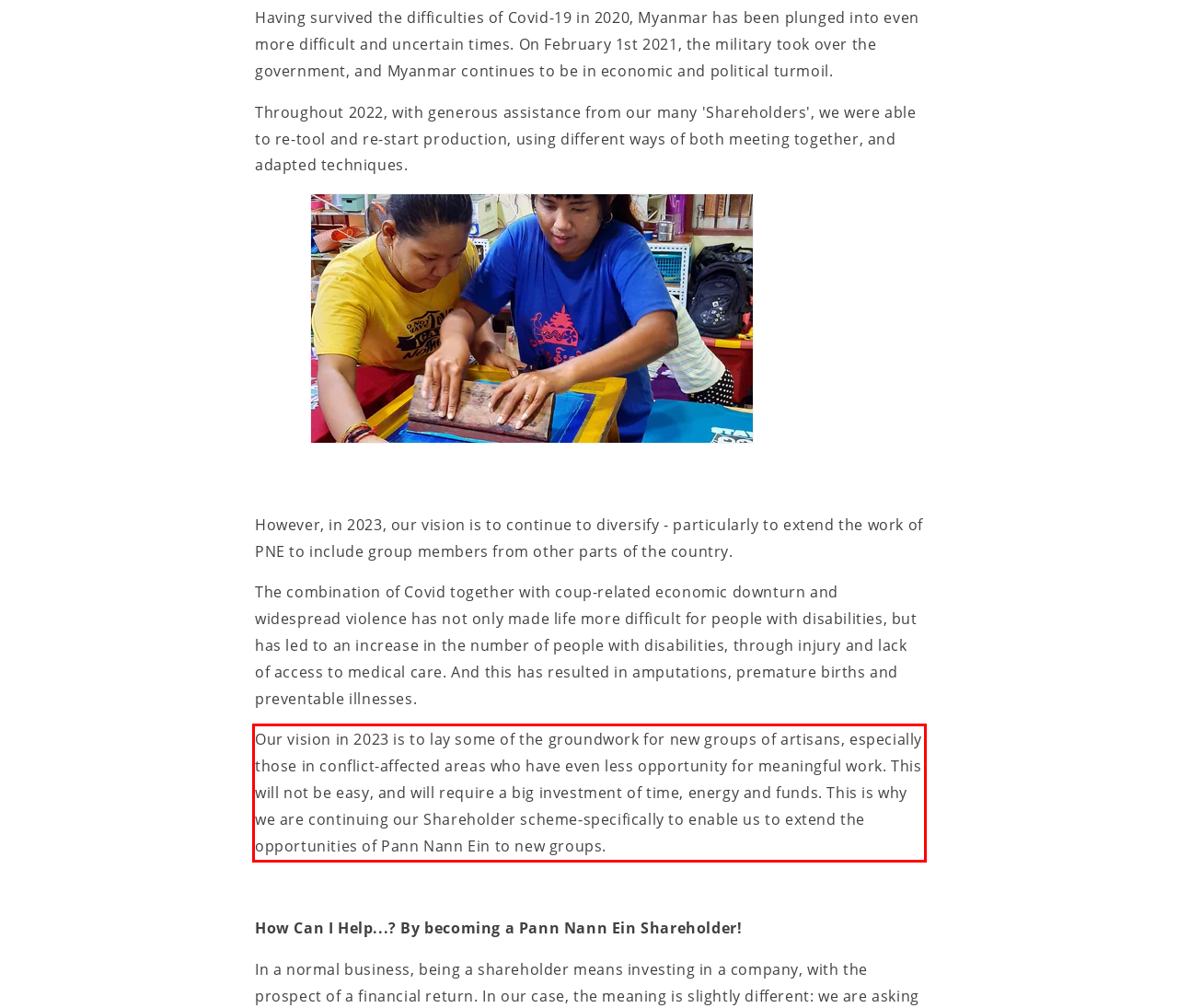Examine the webpage screenshot, find the red bounding box, and extract the text content within this marked area.

Our vision in 2023 is to lay some of the groundwork for new groups of artisans, especially those in conflict-affected areas who have even less opportunity for meaningful work. This will not be easy, and will require a big investment of time, energy and funds. This is why we are continuing our Shareholder scheme-specifically to enable us to extend the opportunities of Pann Nann Ein to new groups.